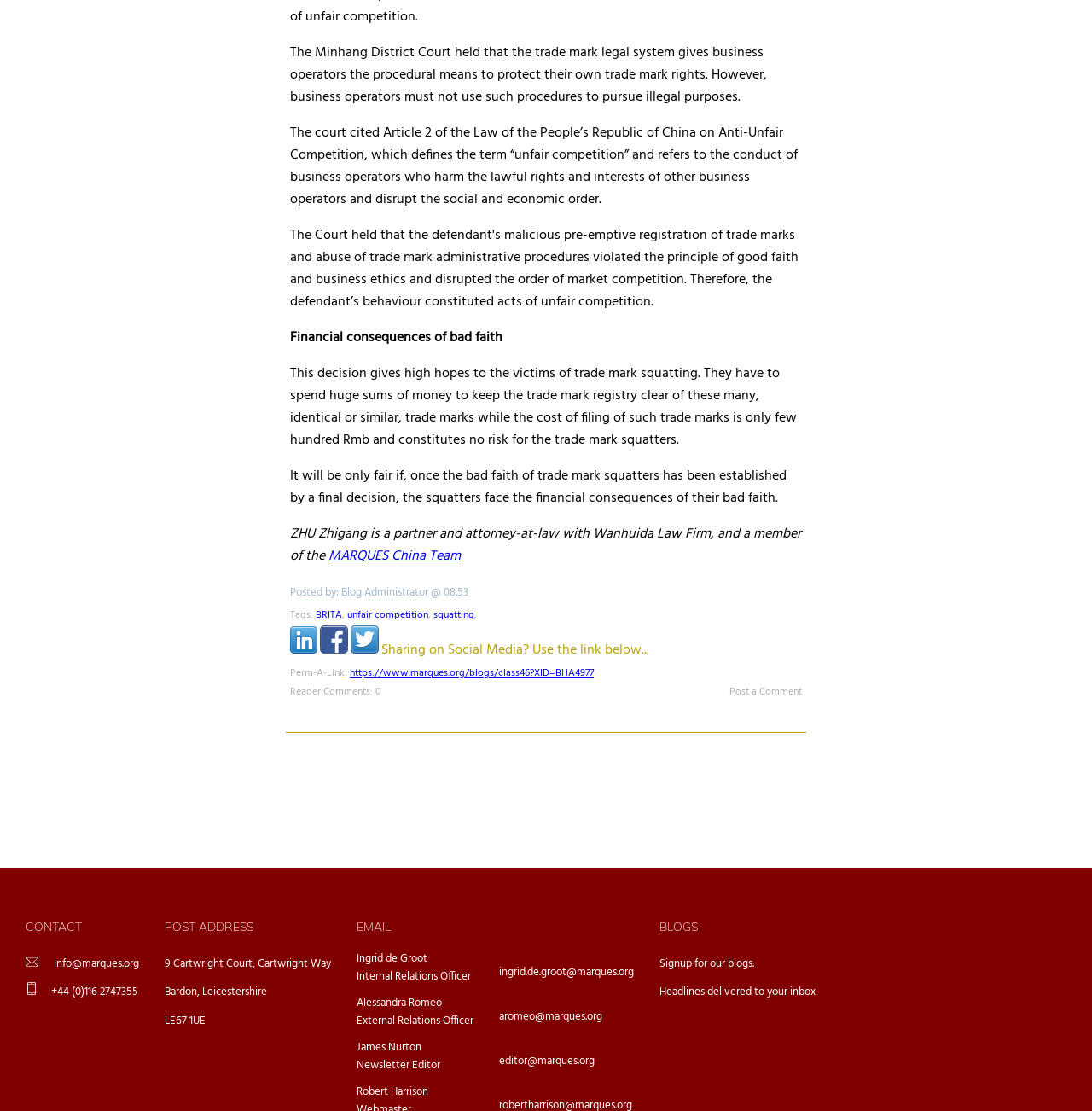Find the bounding box coordinates for the HTML element described as: "unfair competition". The coordinates should consist of four float values between 0 and 1, i.e., [left, top, right, bottom].

[0.318, 0.546, 0.392, 0.561]